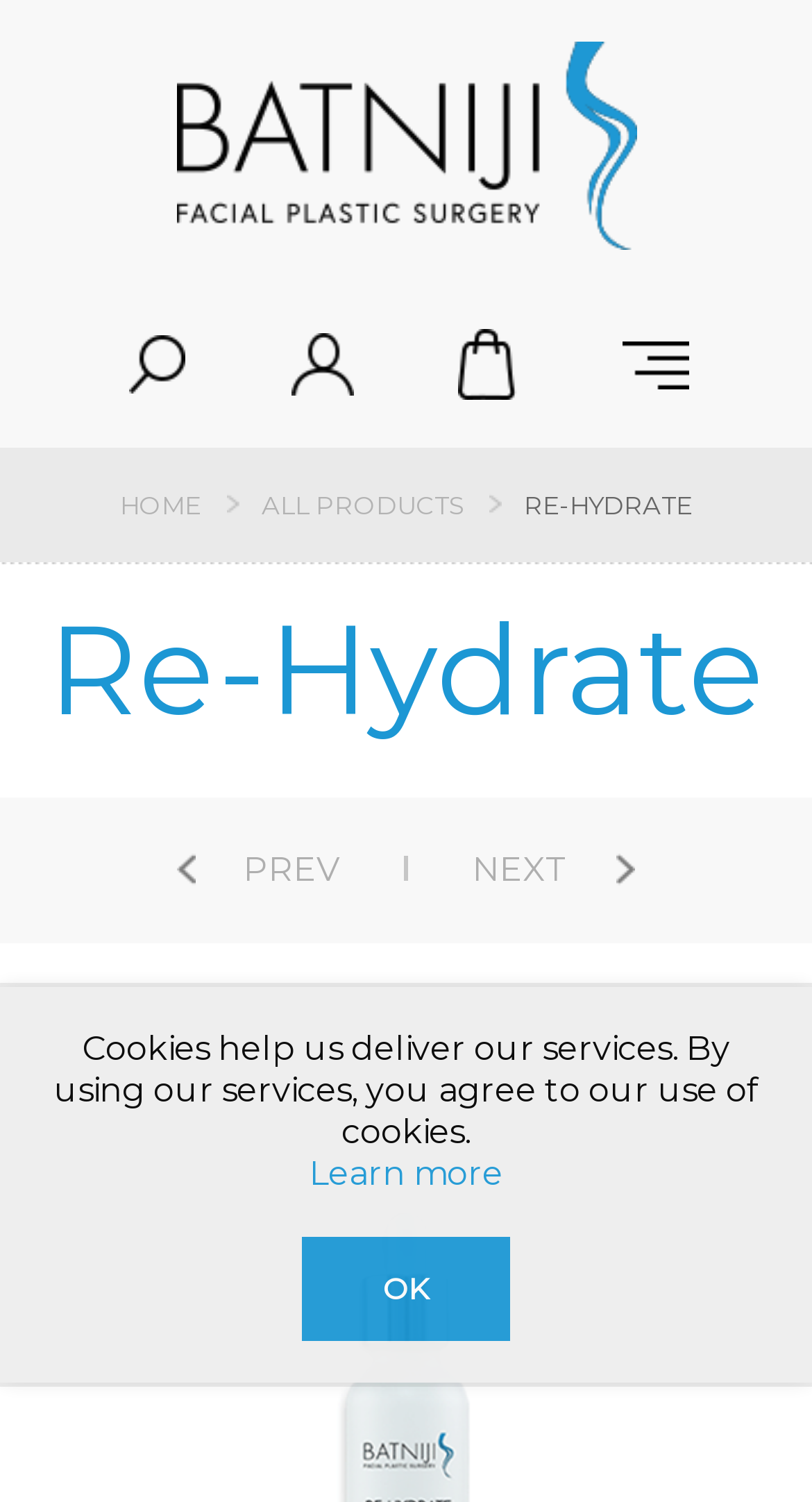Given the description "aria-label="YouTube"", provide the bounding box coordinates of the corresponding UI element.

[0.528, 0.175, 0.605, 0.216]